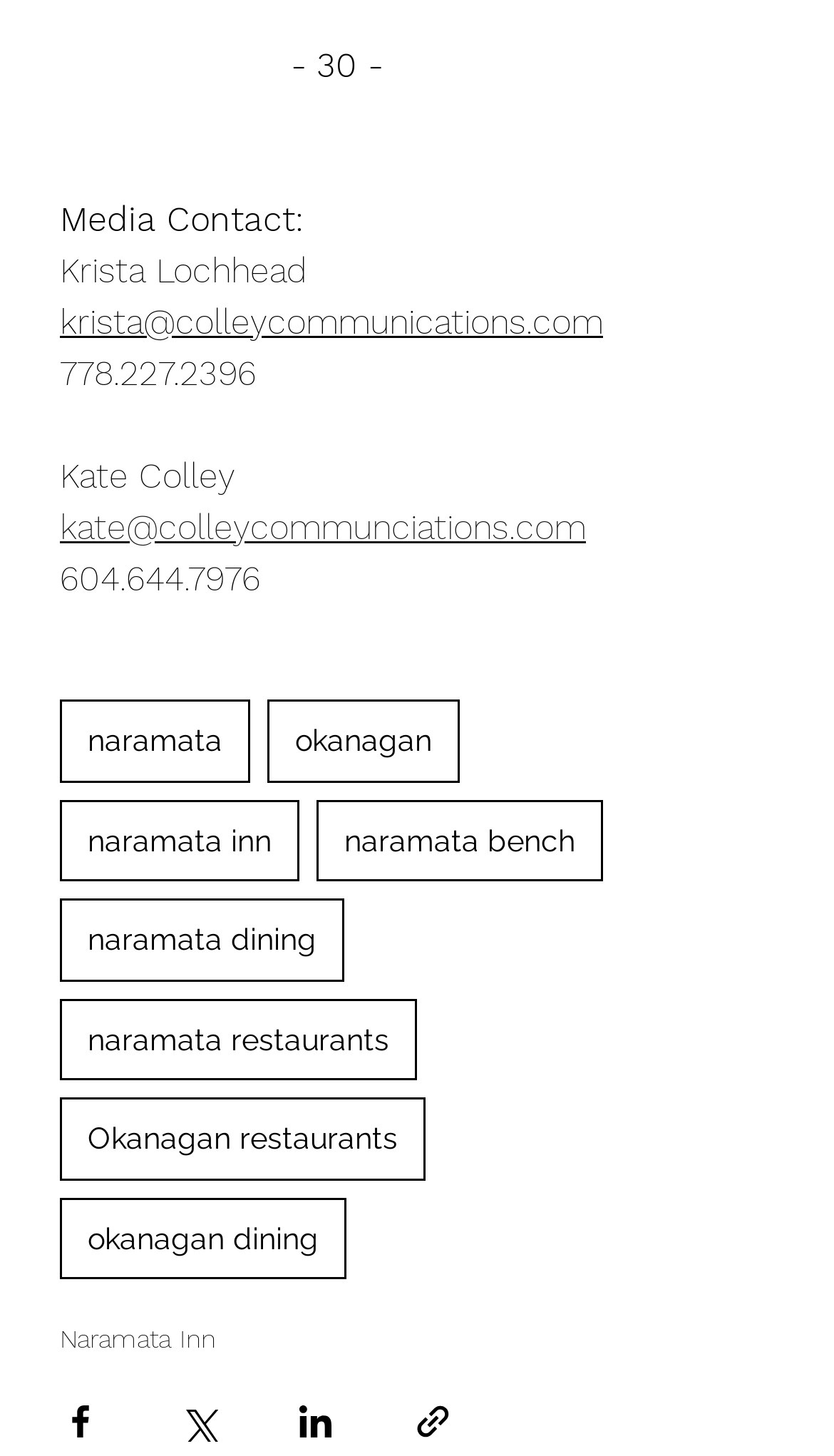Answer the question below using just one word or a short phrase: 
What is the phone number of Kate Colley?

604.644.7976